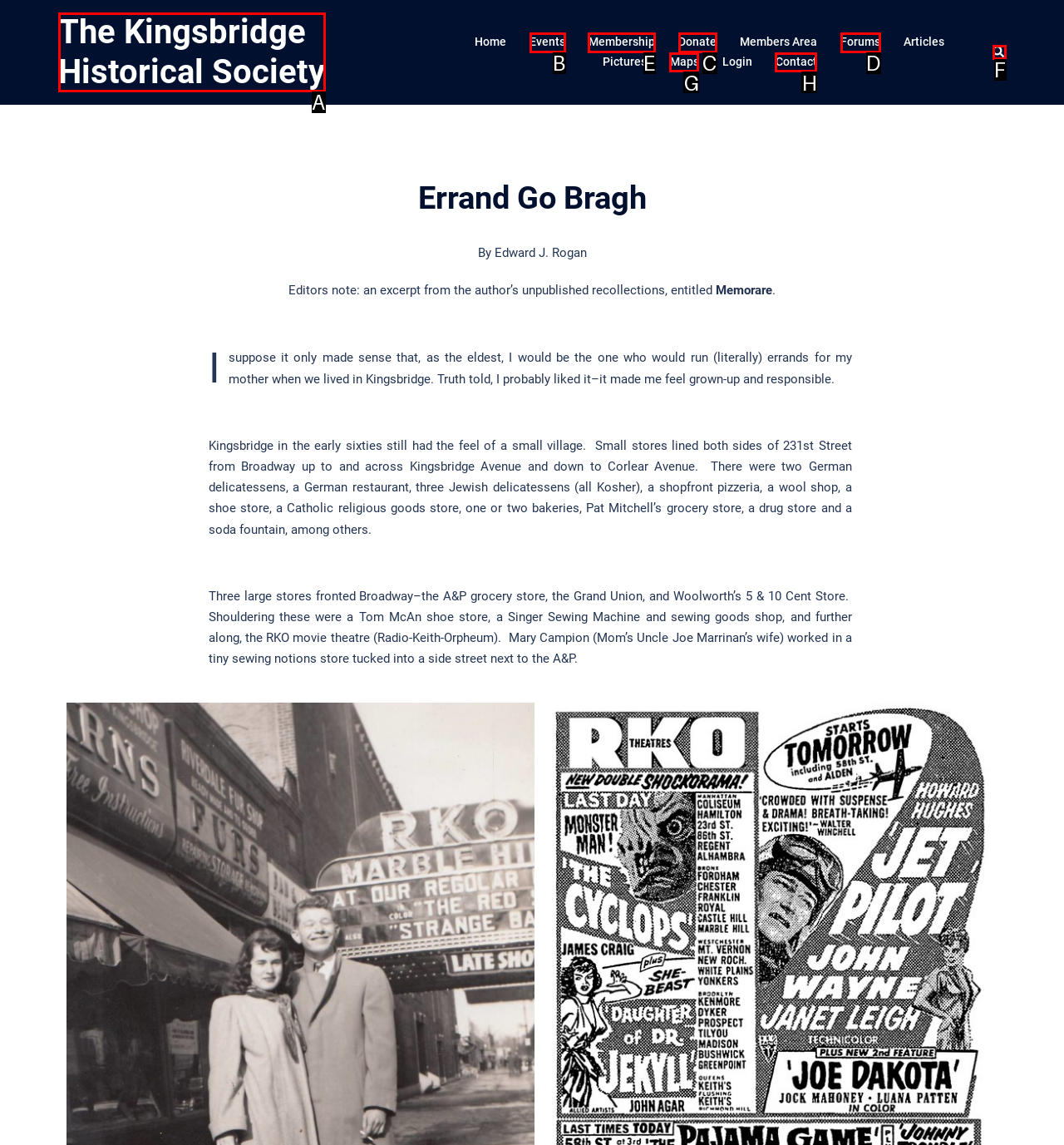Specify which UI element should be clicked to accomplish the task: Go to the Membership page. Answer with the letter of the correct choice.

E